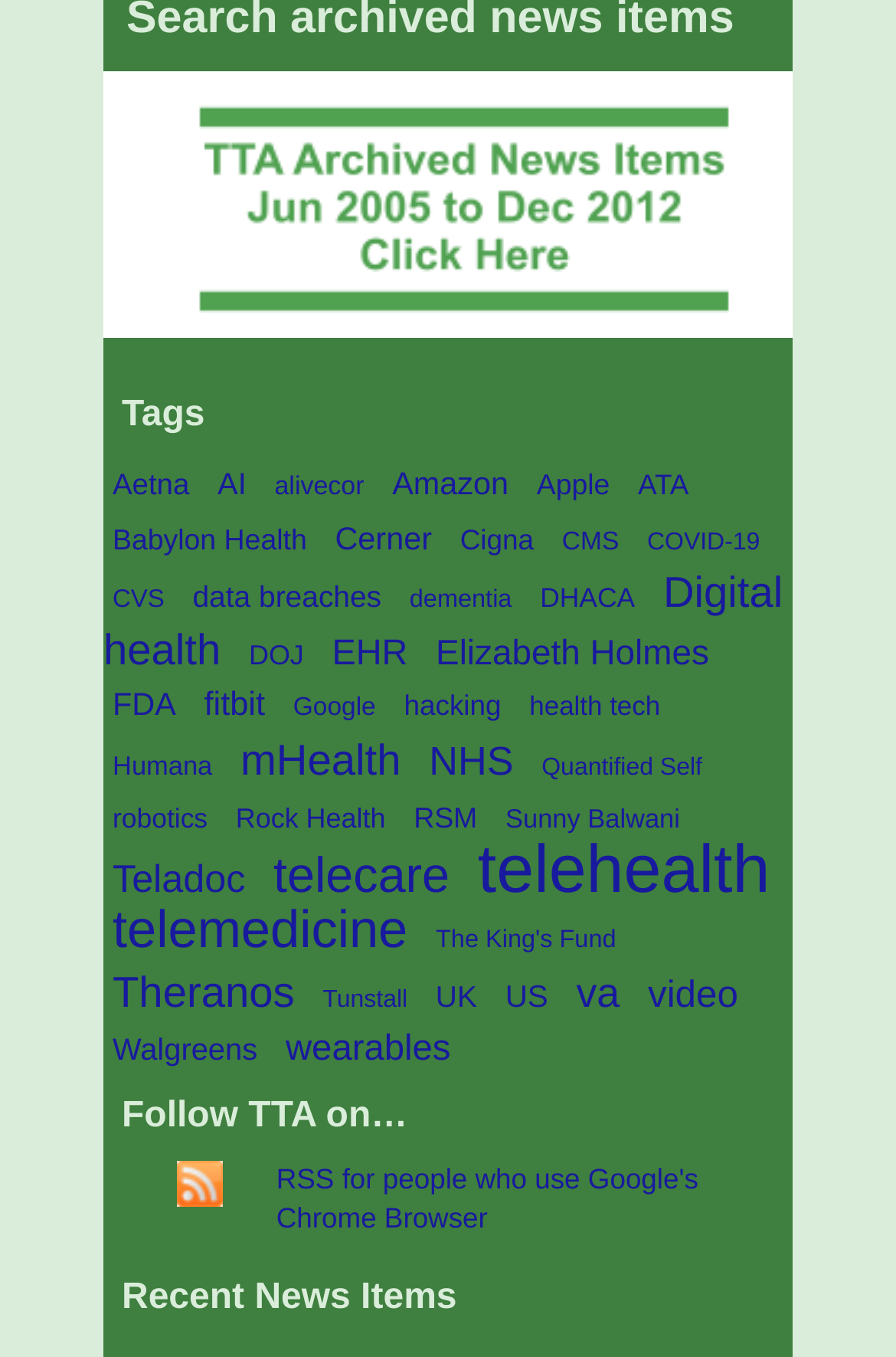Give a concise answer of one word or phrase to the question: 
What is the category with the most items?

telehealth